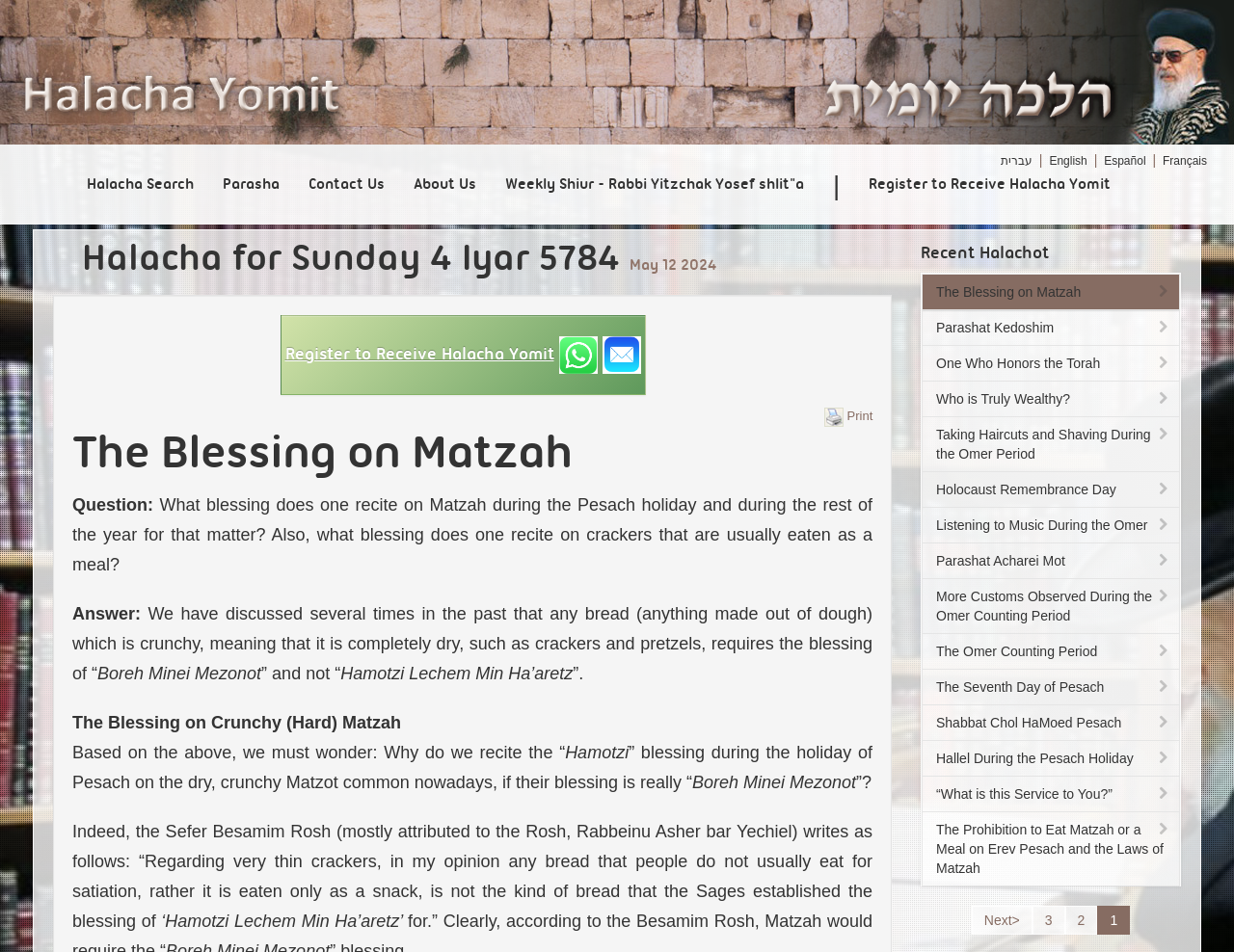Identify the bounding box coordinates of the section to be clicked to complete the task described by the following instruction: "Switch to English language". The coordinates should be four float numbers between 0 and 1, formatted as [left, top, right, bottom].

[0.85, 0.162, 0.881, 0.176]